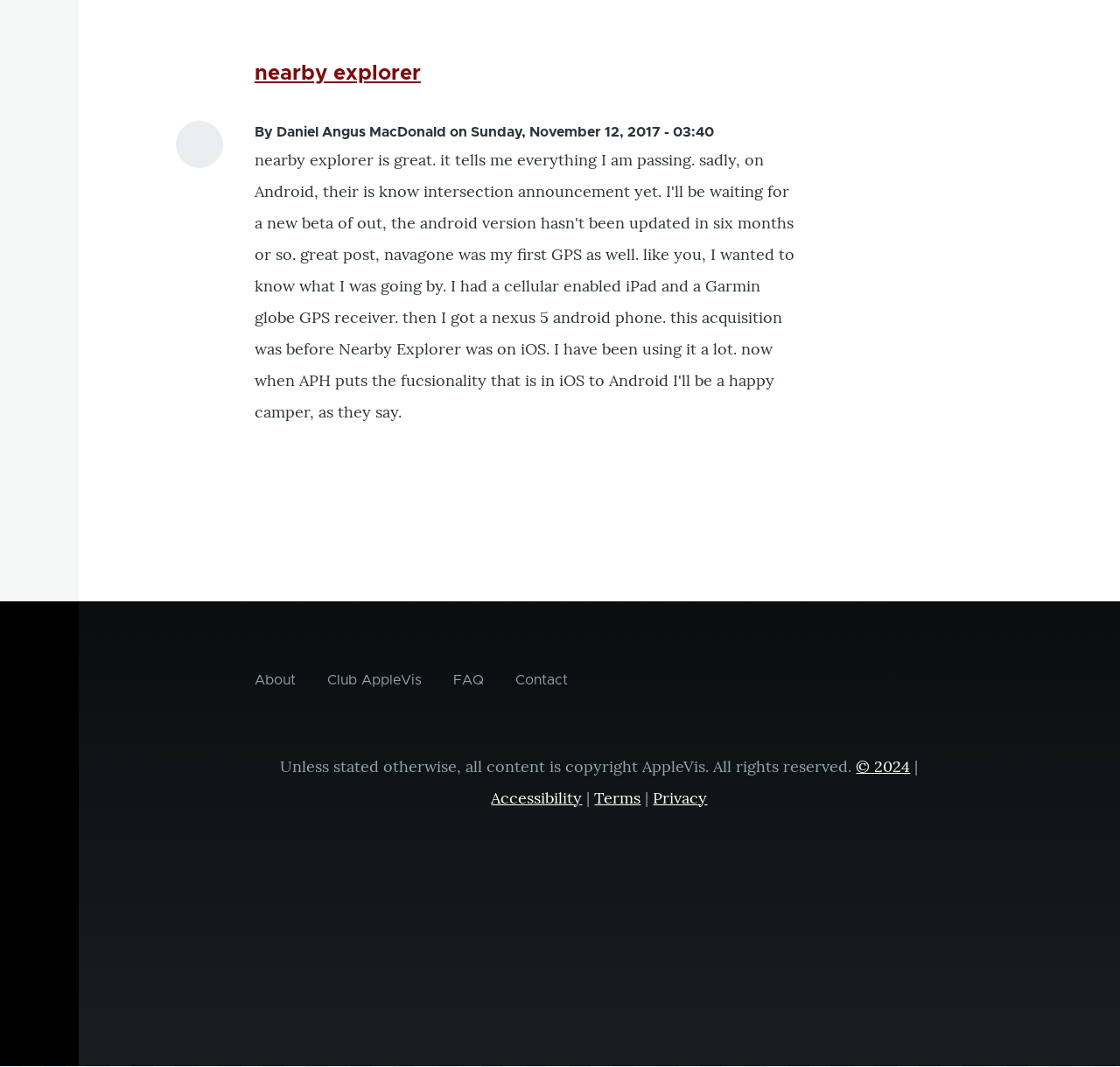What is the name of the webpage mentioned in the heading?
Give a detailed and exhaustive answer to the question.

The heading section of the webpage contains the text 'Nearby Explorer', which suggests that this is the name of the webpage or the main feature it provides.